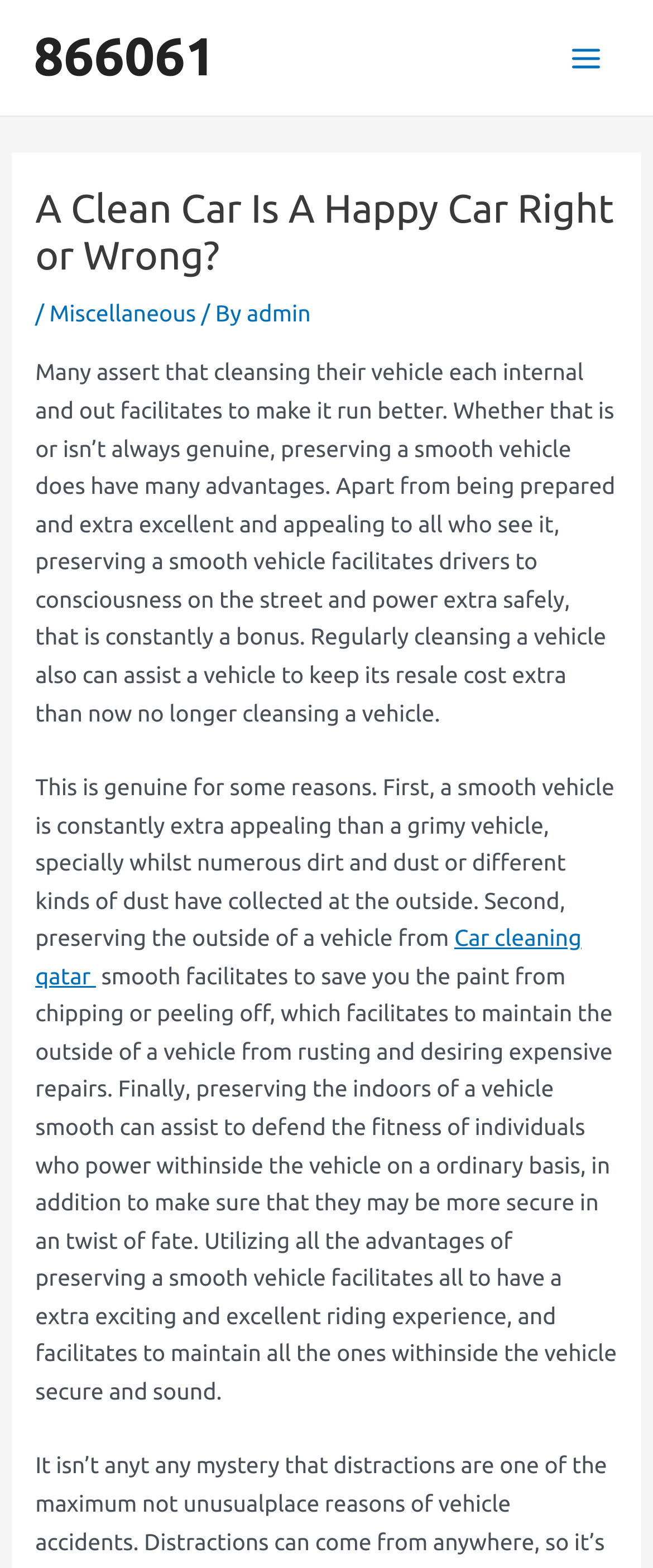What is the link related to car cleaning?
Provide a short answer using one word or a brief phrase based on the image.

Car cleaning qatar